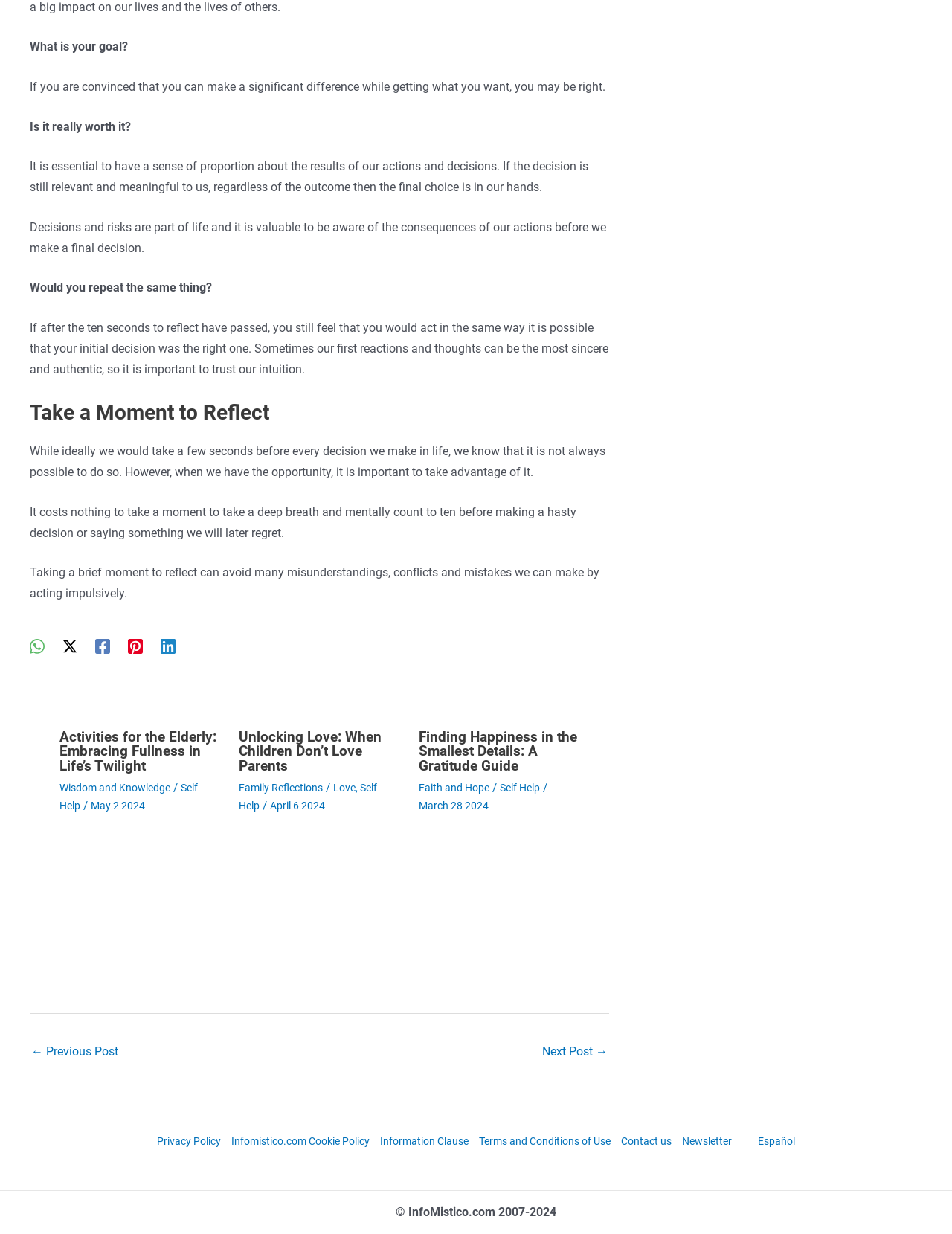What is the date of the second article?
Look at the screenshot and provide an in-depth answer.

The second article on the webpage is titled 'Unlocking Love: When Children Don’t Love Parents', and its date is mentioned as April 6 2024.